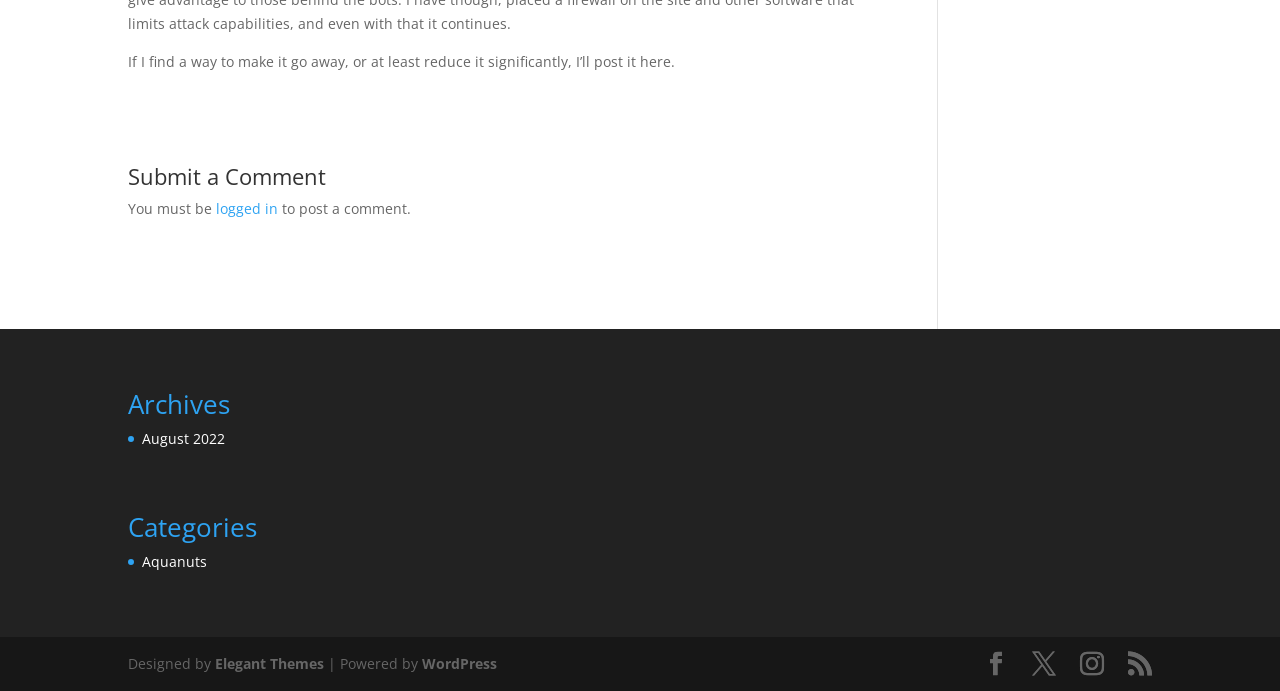Determine the bounding box coordinates of the UI element described below. Use the format (top-left x, top-left y, bottom-right x, bottom-right y) with floating point numbers between 0 and 1: X

[0.806, 0.943, 0.825, 0.979]